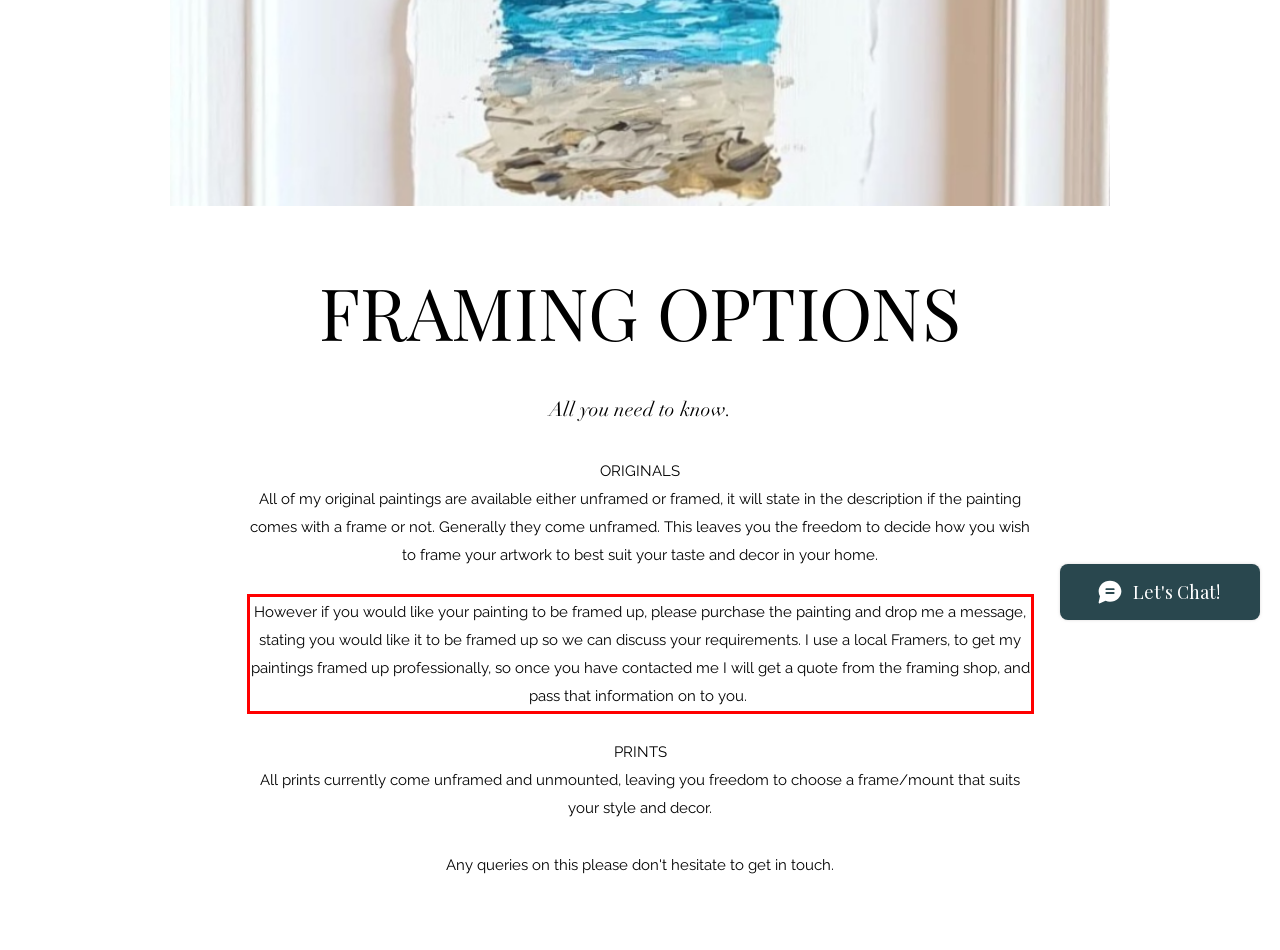You have a webpage screenshot with a red rectangle surrounding a UI element. Extract the text content from within this red bounding box.

However if you would like your painting to be framed up, please purchase the painting and drop me a message, stating you would like it to be framed up so we can discuss your requirements. I use a local Framers, to get my paintings framed up professionally, so once you have contacted me I will get a quote from the framing shop, and pass that information on to you.